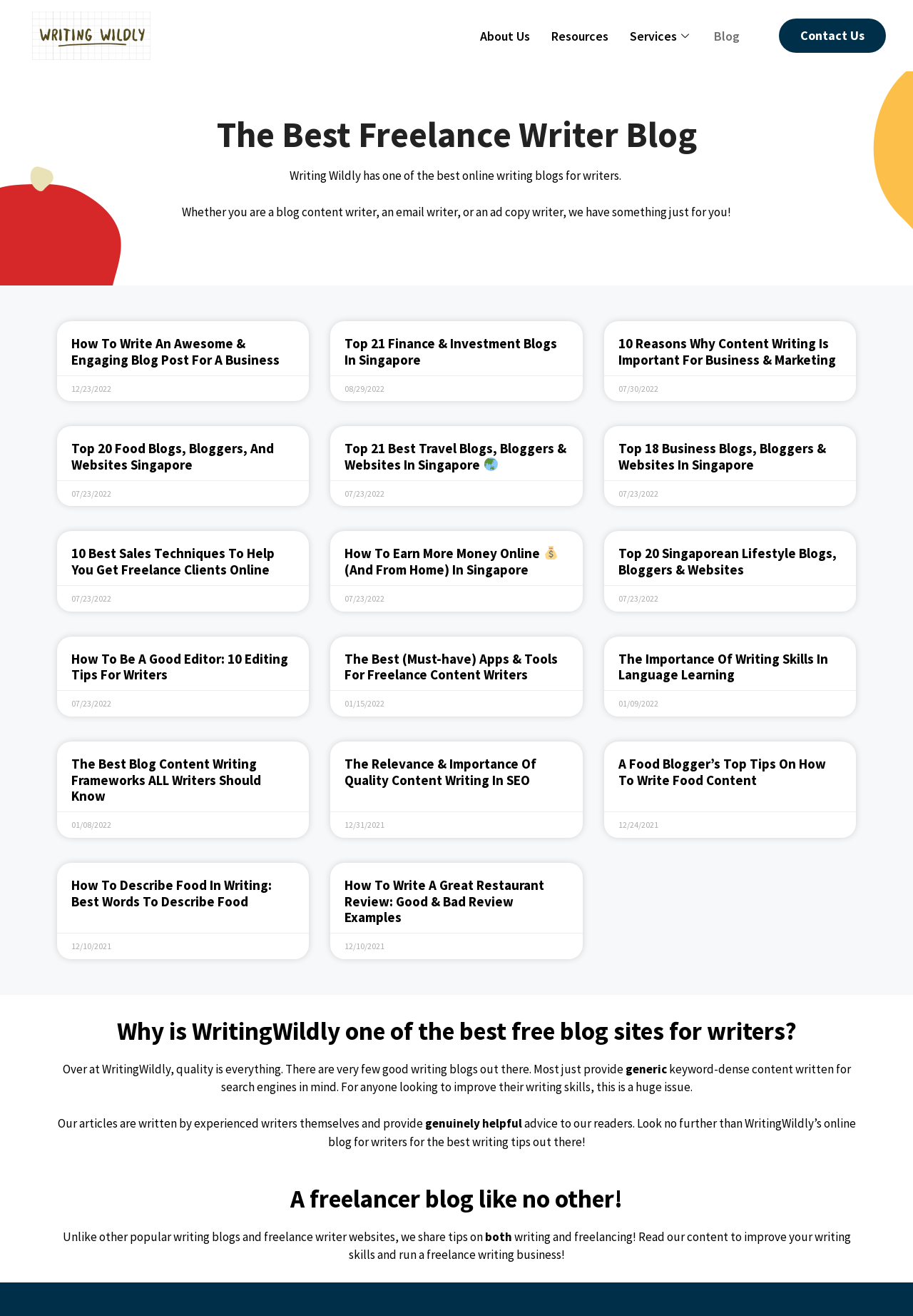Specify the bounding box coordinates of the region I need to click to perform the following instruction: "Click on 'Contact Us'". The coordinates must be four float numbers in the range of 0 to 1, i.e., [left, top, right, bottom].

[0.853, 0.014, 0.97, 0.04]